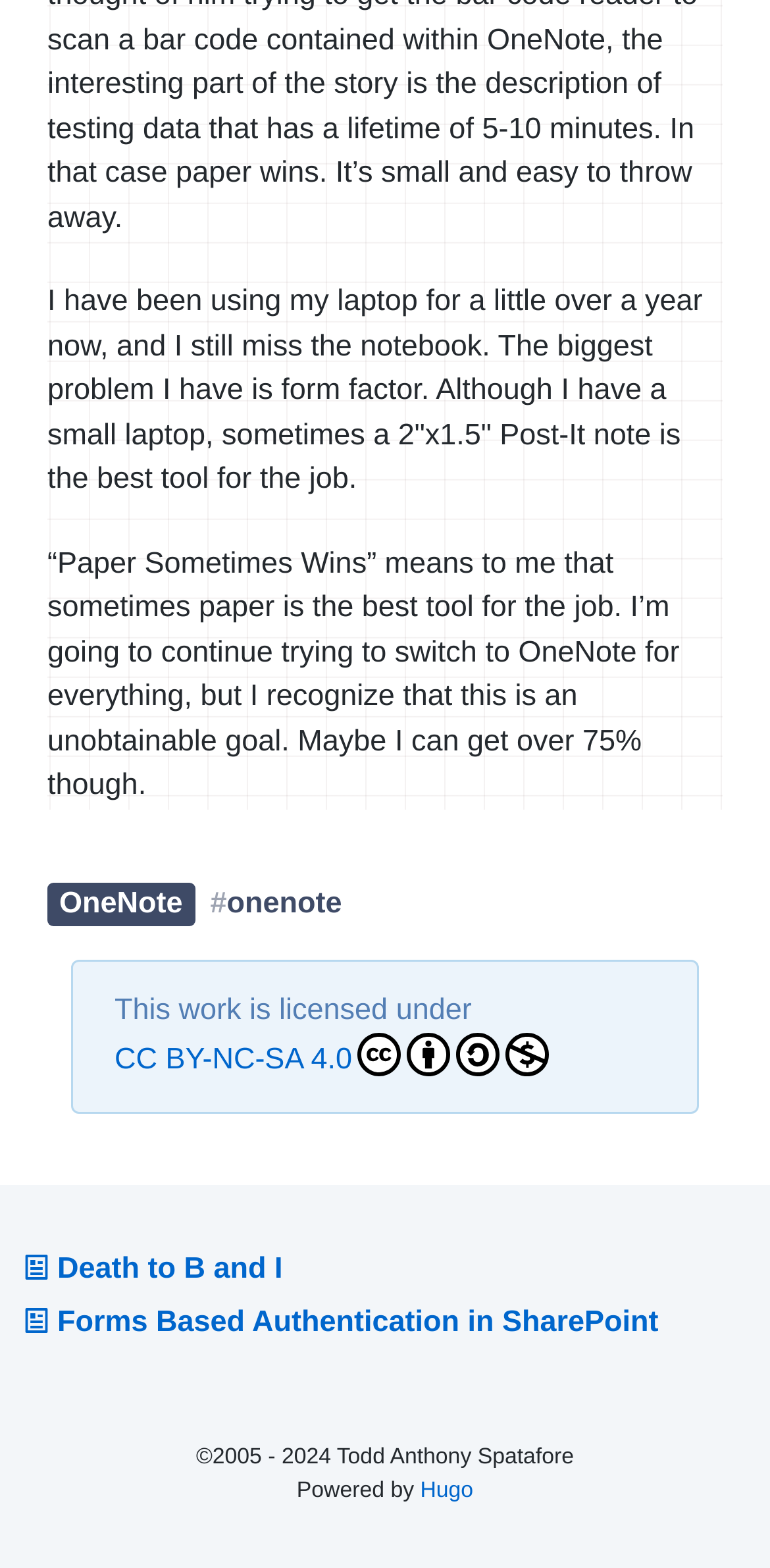Using the given element description, provide the bounding box coordinates (top-left x, top-left y, bottom-right x, bottom-right y) for the corresponding UI element in the screenshot: Death to B and I

[0.021, 0.798, 0.367, 0.82]